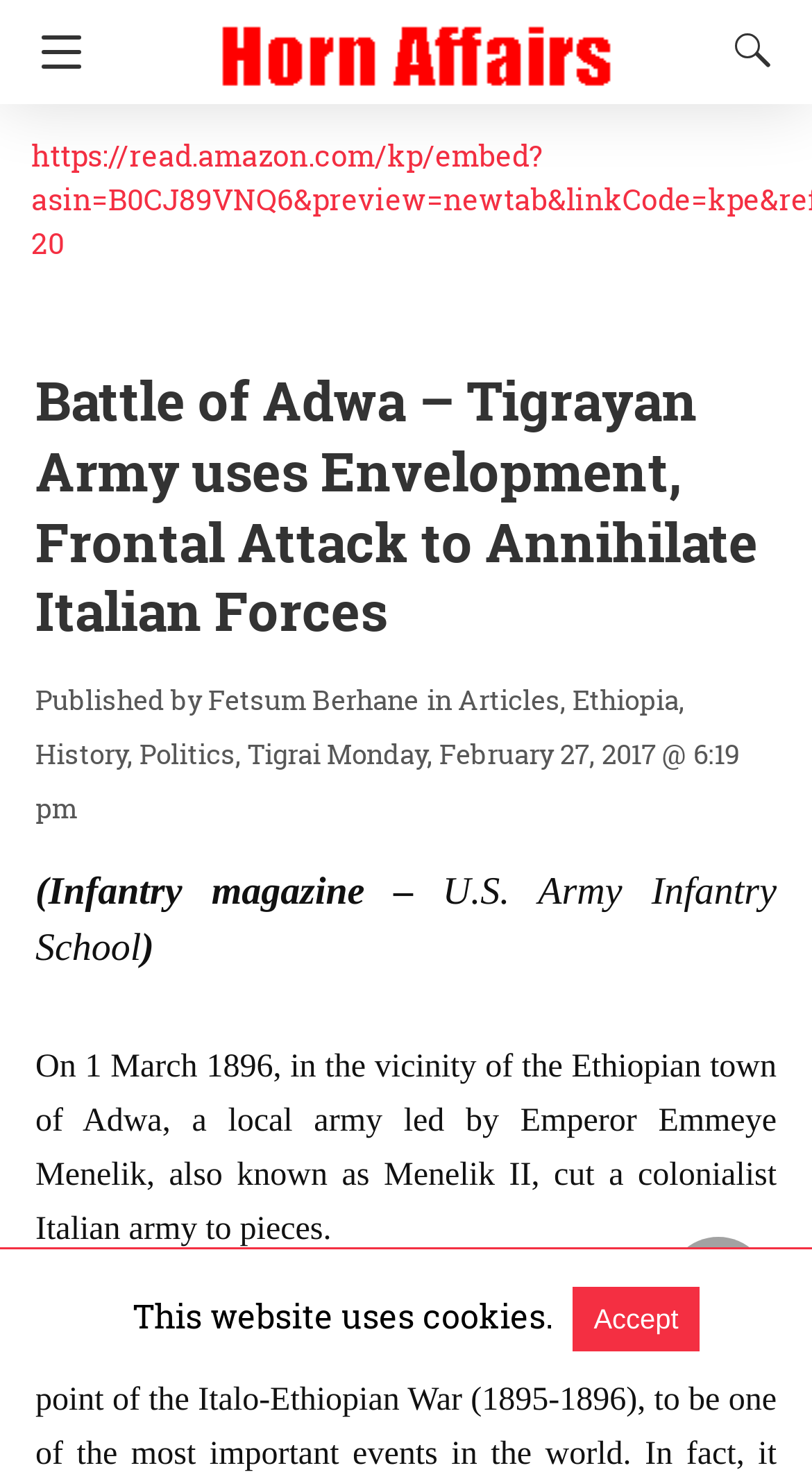Identify the title of the webpage and provide its text content.

Battle of Adwa – Tigrayan Army uses Envelopment, Frontal Attack to Annihilate Italian Forces